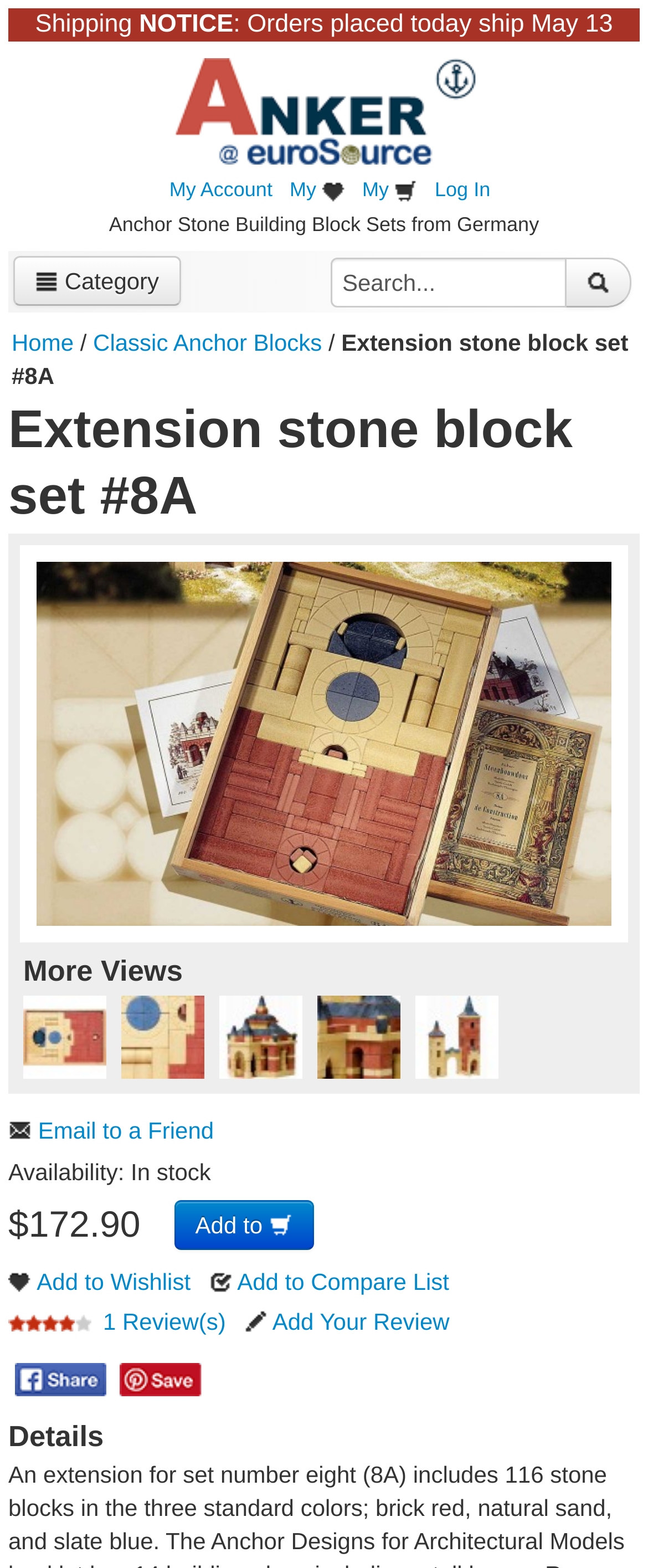Locate the bounding box coordinates of the element to click to perform the following action: 'View my account'. The coordinates should be given as four float values between 0 and 1, in the form of [left, top, right, bottom].

[0.261, 0.113, 0.42, 0.128]